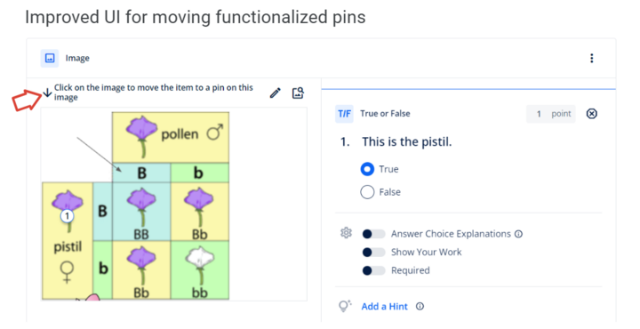What is the function of the pin-moving feature?
Identify the answer in the screenshot and reply with a single word or phrase.

To facilitate learning